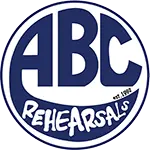Give a concise answer of one word or phrase to the question: 
Where is ABC Rehearsals located?

Silver Lake